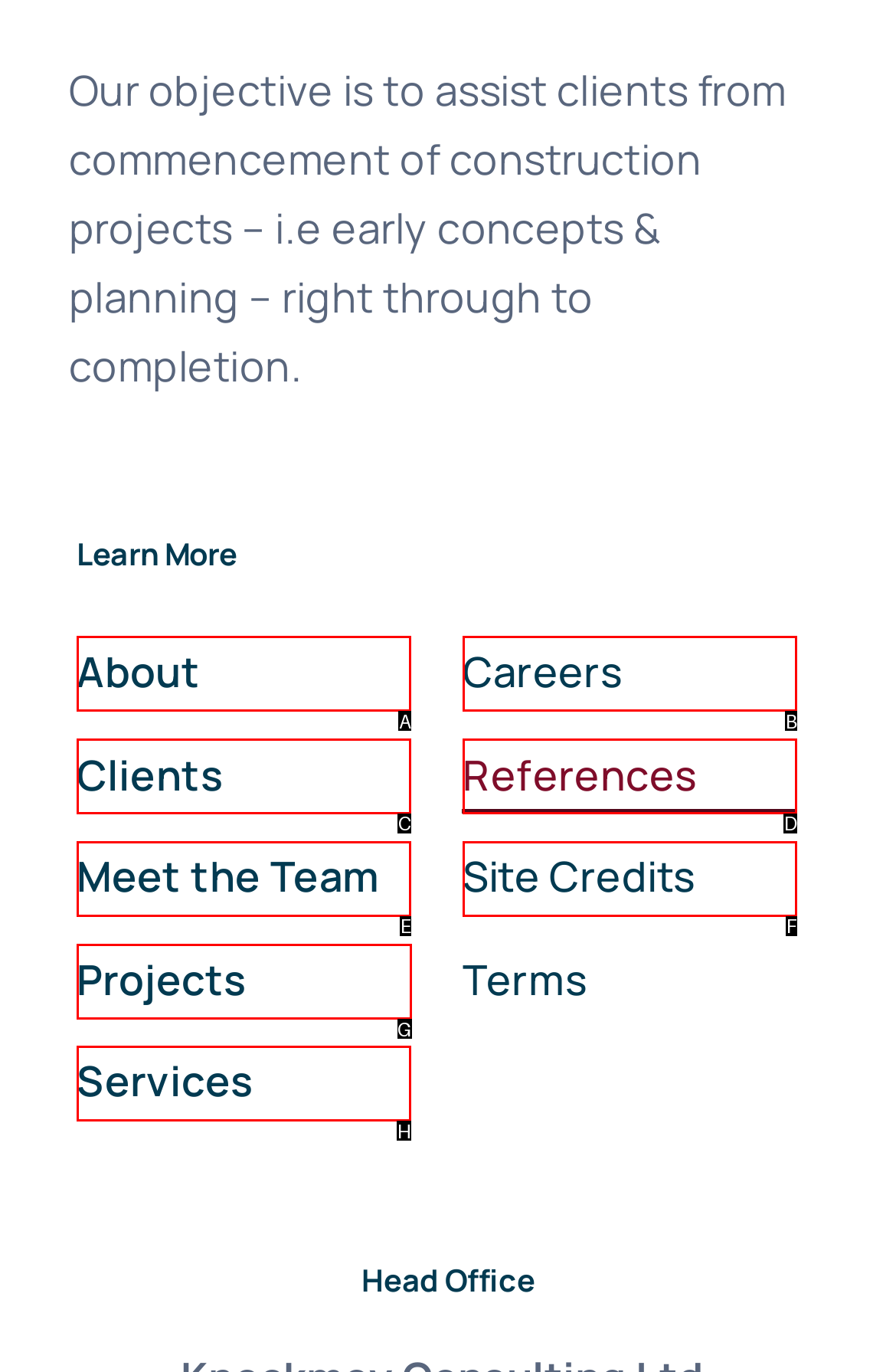Select the letter of the option that should be clicked to achieve the specified task: Explore the Projects section. Respond with just the letter.

G